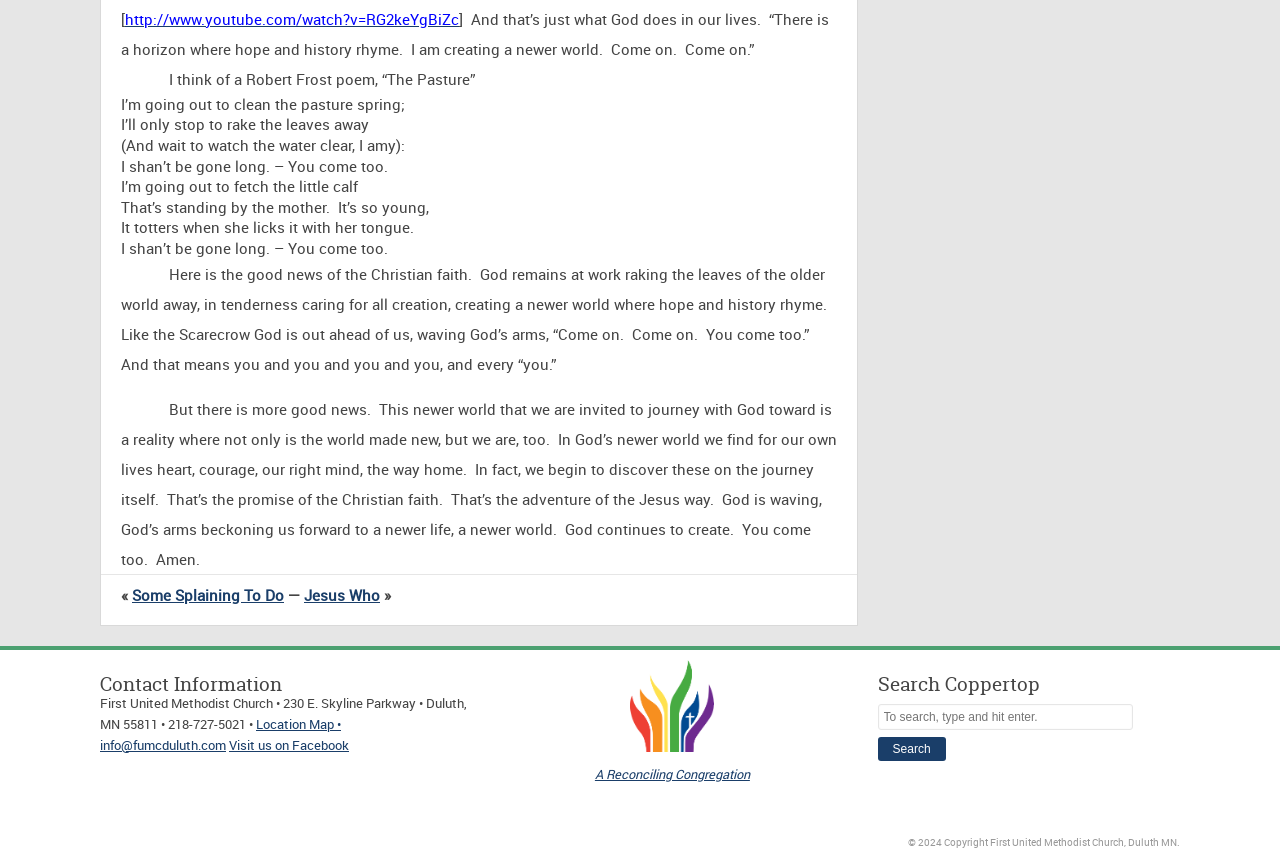Pinpoint the bounding box coordinates for the area that should be clicked to perform the following instruction: "Search Coppertop".

[0.686, 0.817, 0.897, 0.891]